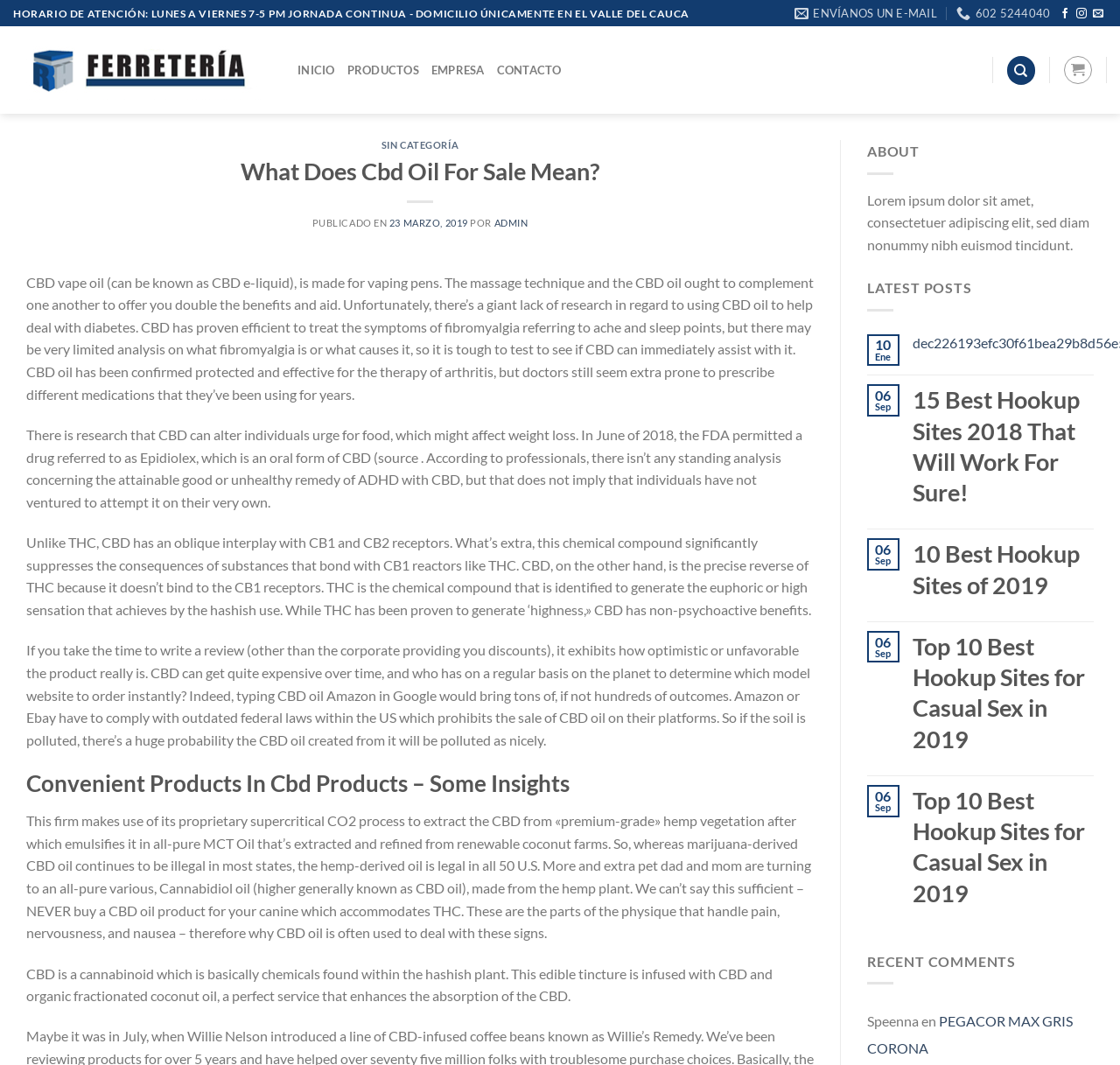Please indicate the bounding box coordinates of the element's region to be clicked to achieve the instruction: "Read the news about 'Obesity Increases the Risk of Complications in Hernia Surgery'". Provide the coordinates as four float numbers between 0 and 1, i.e., [left, top, right, bottom].

None